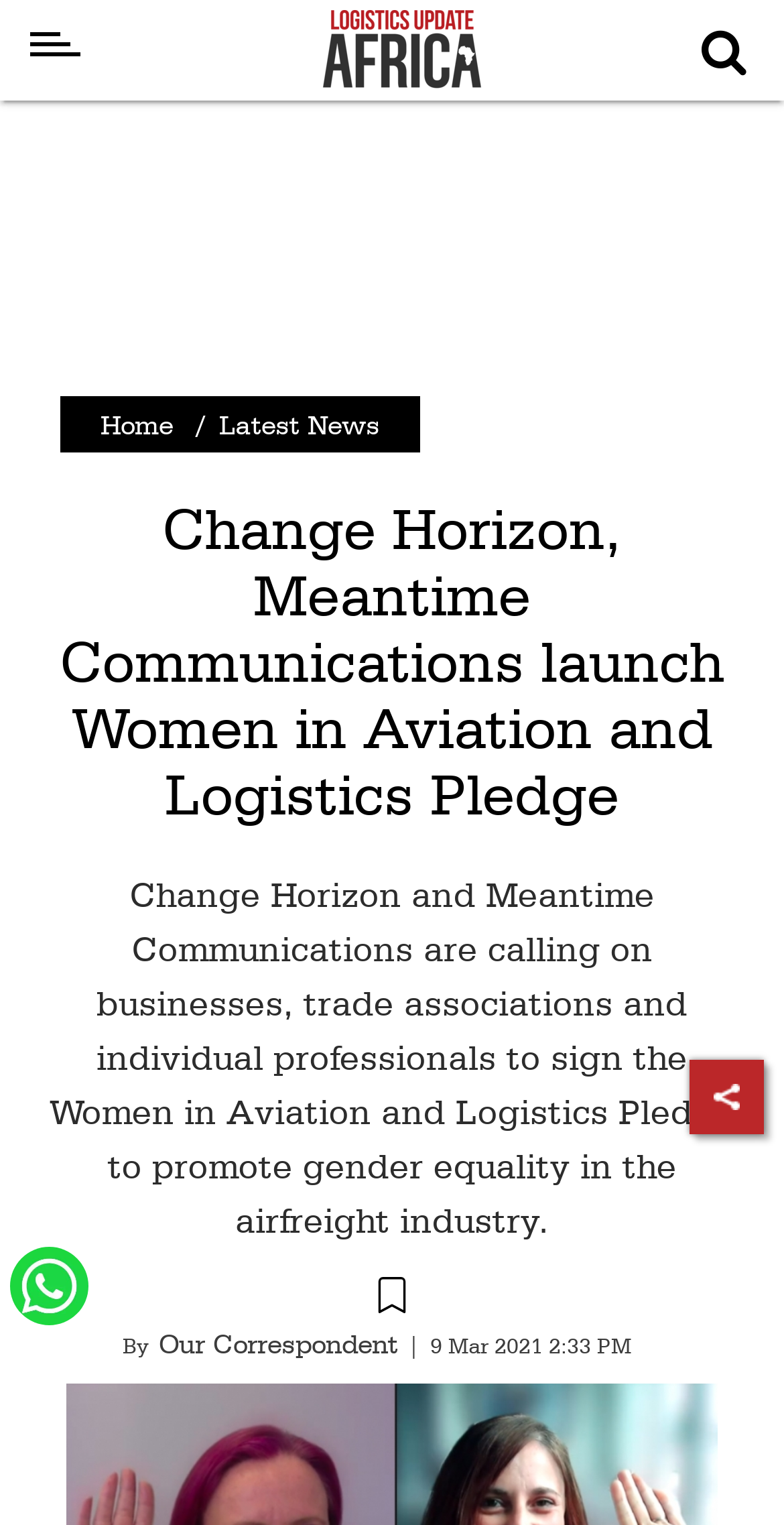Use a single word or phrase to answer the question: What is the author of the article?

Our Correspondent